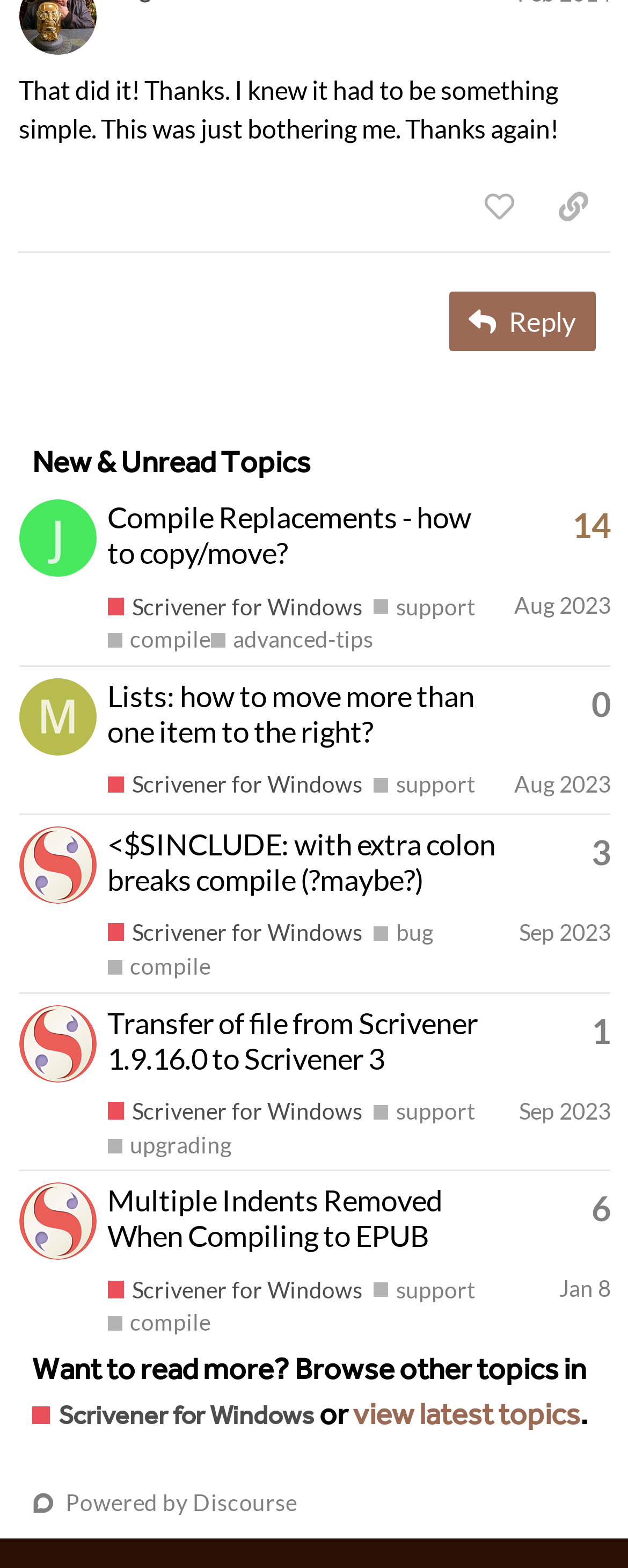What is the topic of the first post?
Provide a concise answer using a single word or phrase based on the image.

Compile Replacements